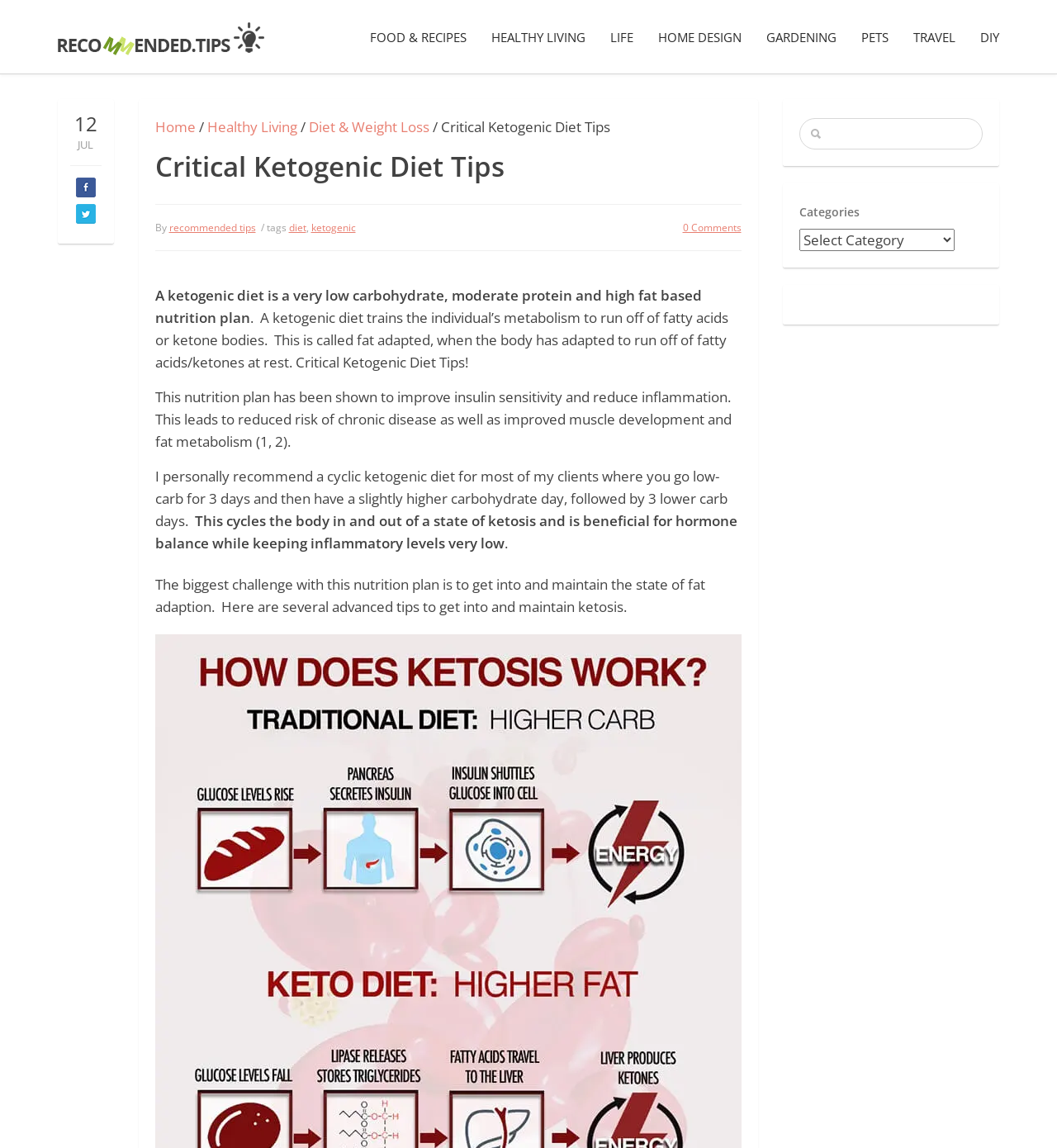Give a detailed account of the webpage, highlighting key information.

The webpage is about Critical Ketogenic Diet Tips. At the top, there is a small image on the left side, and a main section that spans most of the width. The main section contains a row of links to different categories, including FOOD & RECIPES, HEALTHY LIVING, LIFE, HOME DESIGN, GARDENING, PETS, TRAVEL, and DIY.

Below the links, there is a section with a date "JUL" on the left, followed by a series of links, including "Home", "Healthy Living", and "Diet & Weight Loss". The title "Critical Ketogenic Diet Tips" is displayed prominently in this section.

The main content of the webpage is divided into several paragraphs. The first paragraph explains what a ketogenic diet is, stating that it is a very low carbohydrate, moderate protein, and high fat-based nutrition plan. The second paragraph describes the benefits of a ketogenic diet, including improved insulin sensitivity and reduced inflammation.

The following paragraphs provide more information about the diet, including a personal recommendation for a cyclic ketogenic diet and tips for getting into and maintaining ketosis. The text is accompanied by a few links, including "recommended tips", "diet", "ketogenic", and "0 Comments".

On the right side of the webpage, there is a textbox and a heading "Categories" with a combobox below it. The combobox allows users to select from a list of categories.